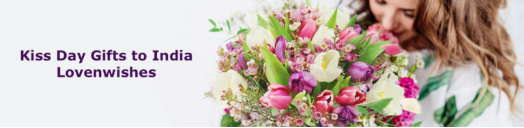Utilize the details in the image to give a detailed response to the question: What type of gift is being promoted in the image?

The image features a beautiful bouquet of flowers, which suggests that the promotion is for sending romantic gestures, like beautiful floral arrangements, to loved ones in India on Kiss Day.